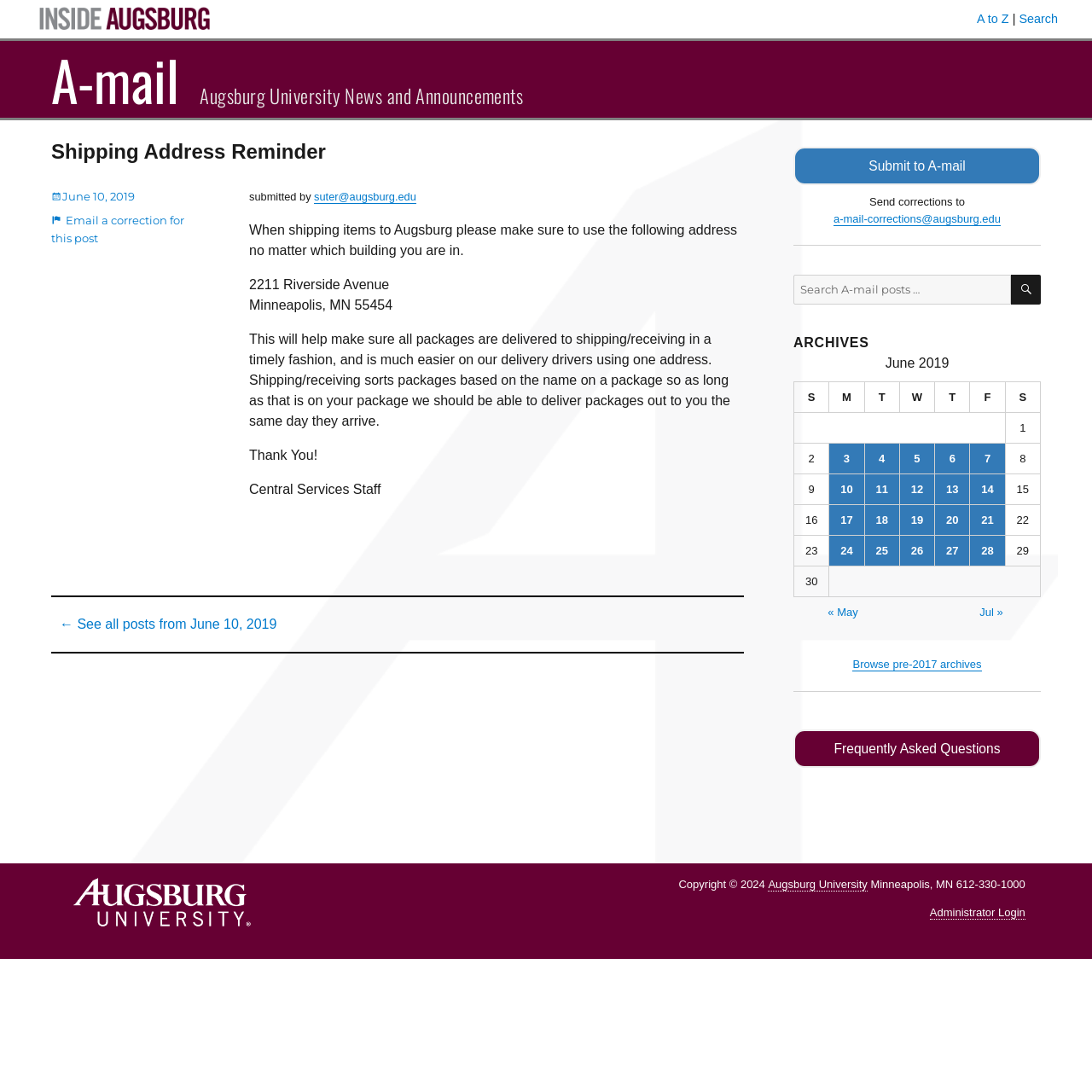What is the function of the 'Search for:' box?
Give a single word or phrase answer based on the content of the image.

To search for posts